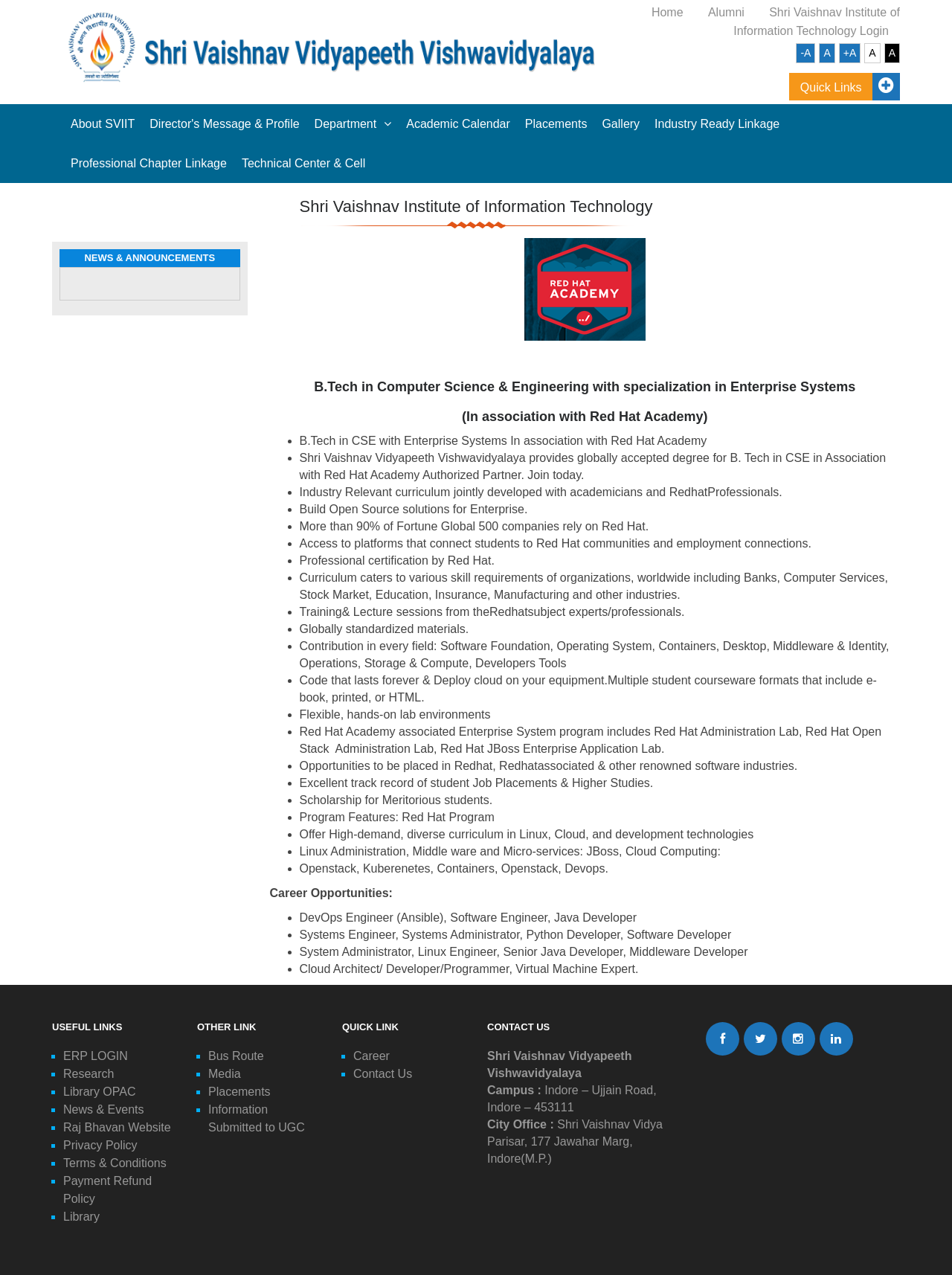Please locate the bounding box coordinates of the element that should be clicked to complete the given instruction: "Click the 'Quick Links' link".

[0.789, 0.057, 0.945, 0.078]